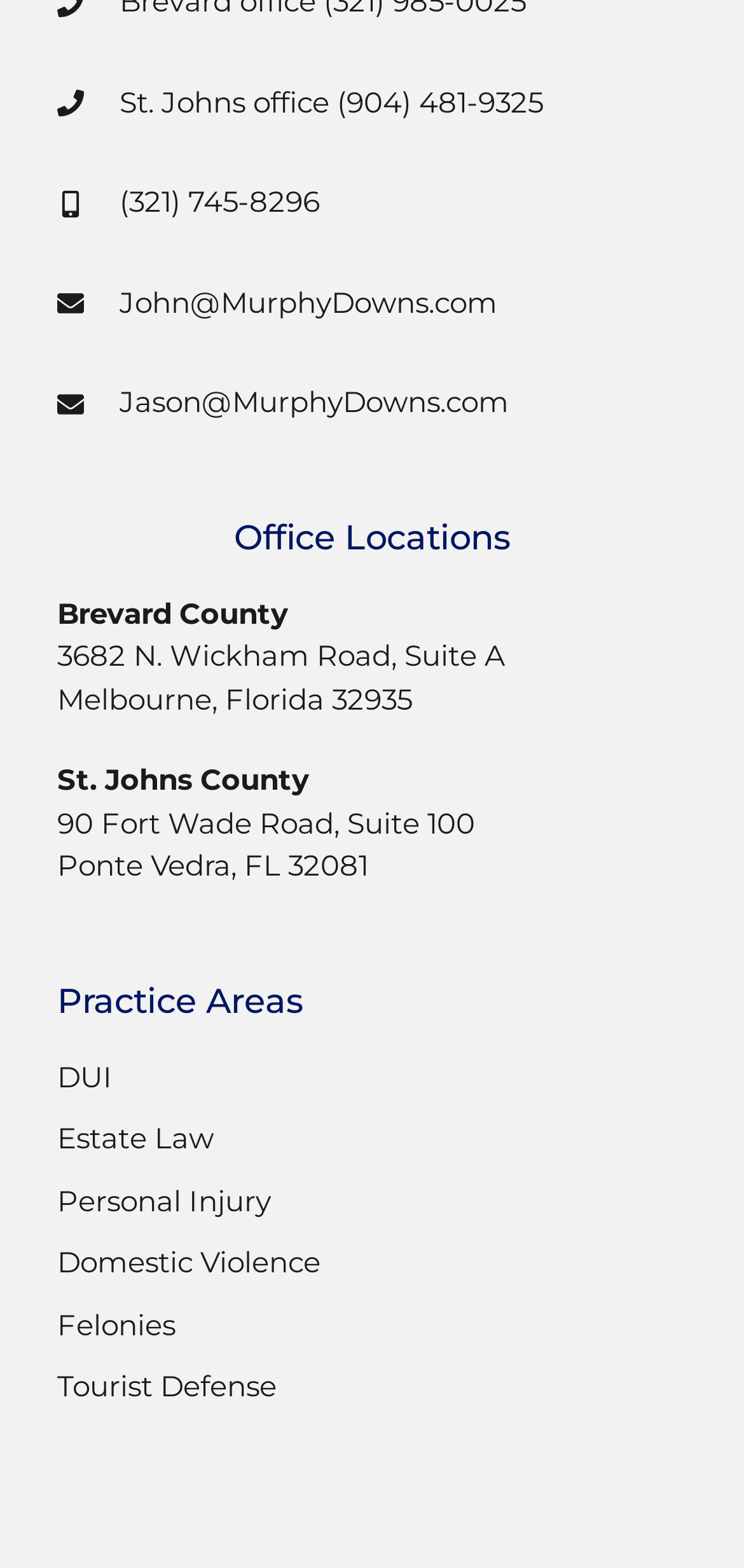Please study the image and answer the question comprehensively:
What is the email address of Jason?

The email address of Jason can be found in the StaticText element with the text 'Jason@MurphyDowns.com' below the phone numbers at the top of the webpage.